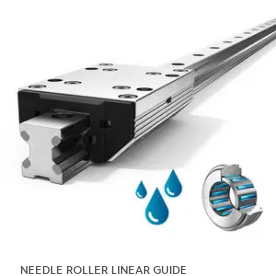Analyze the image and give a detailed response to the question:
What is the primary requirement for applications using this guide?

The caption describes this innovative solution as ideal for applications requiring high precision and durability, suggesting that these are the primary requirements for applications using this guide.